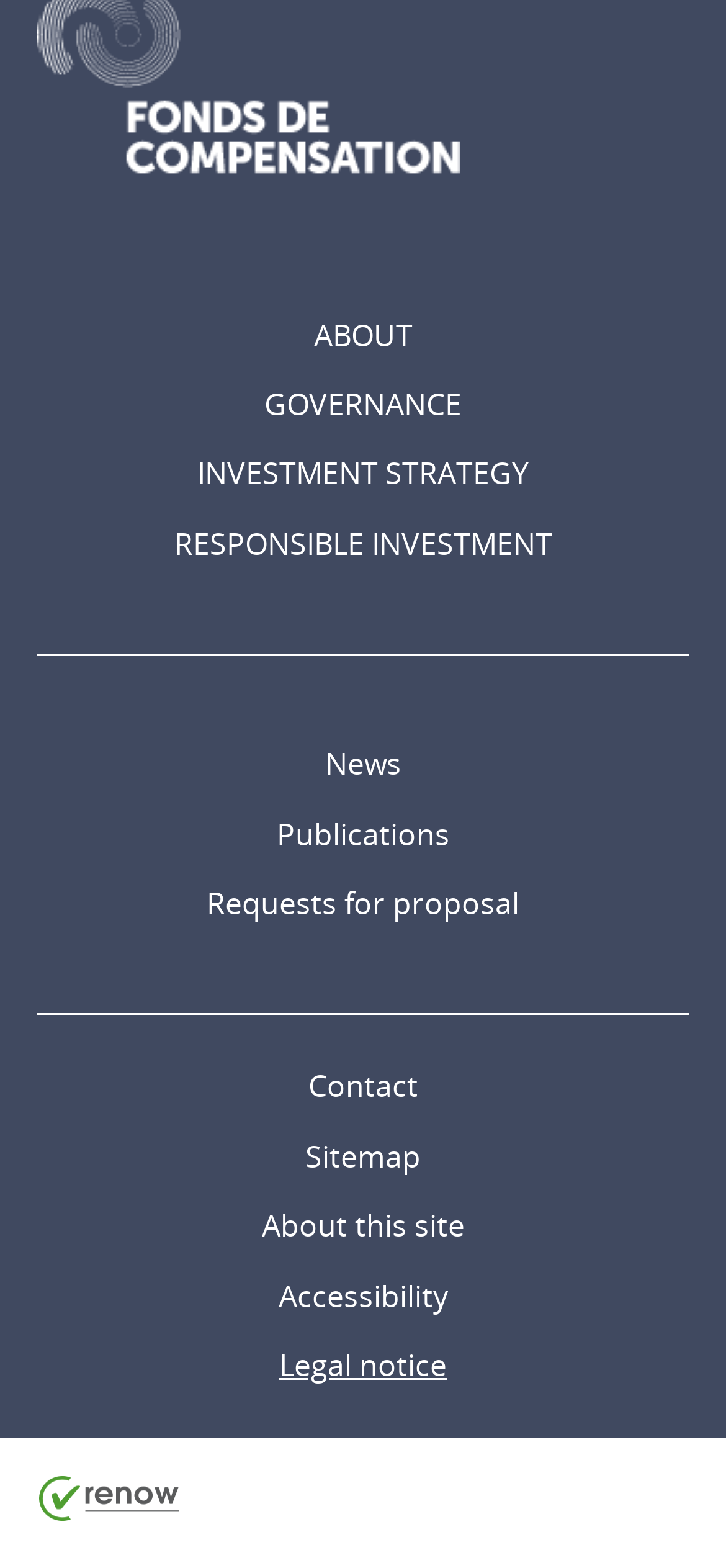What is the first link in the footer?
Based on the image, please offer an in-depth response to the question.

I looked at the footer section and found the first link, which is 'ABOUT', located at the top of the footer.